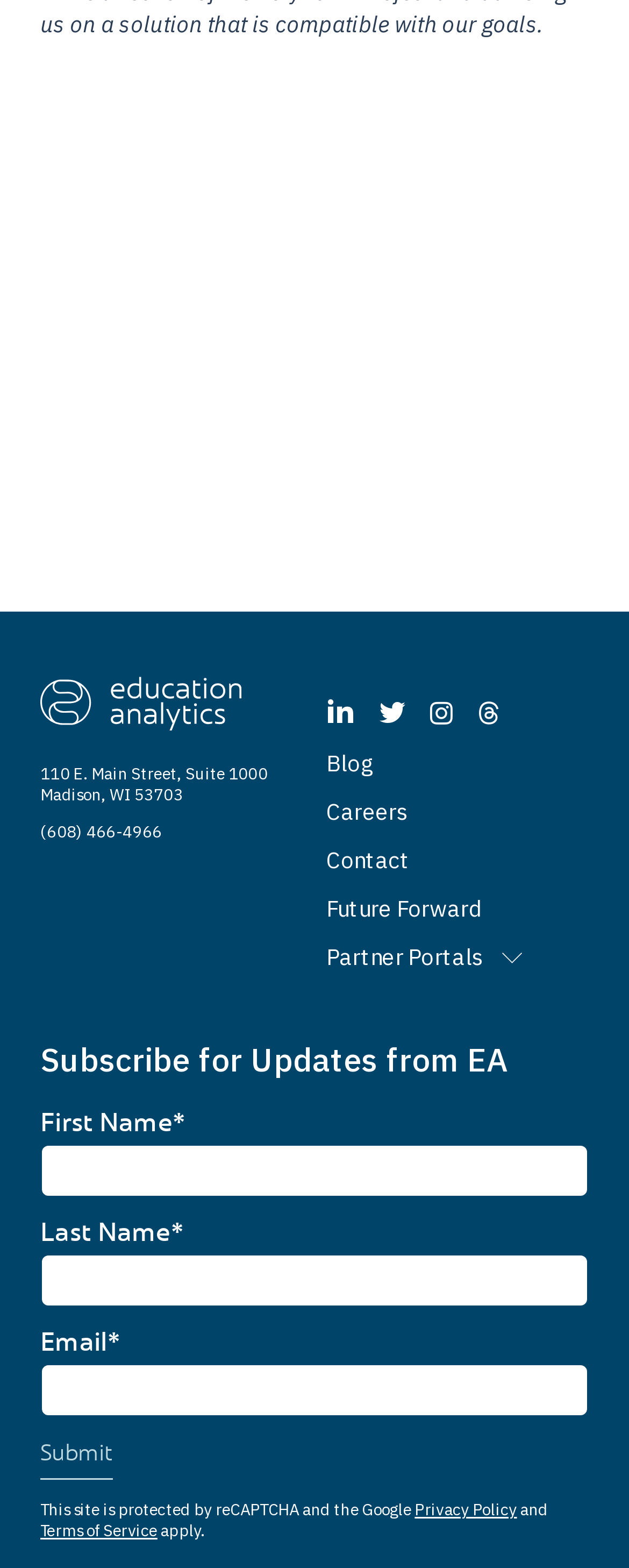Given the element description, predict the bounding box coordinates in the format (top-left x, top-left y, bottom-right x, bottom-right y). Make sure all values are between 0 and 1. Here is the element description: Partner Portals See all

[0.519, 0.601, 0.936, 0.62]